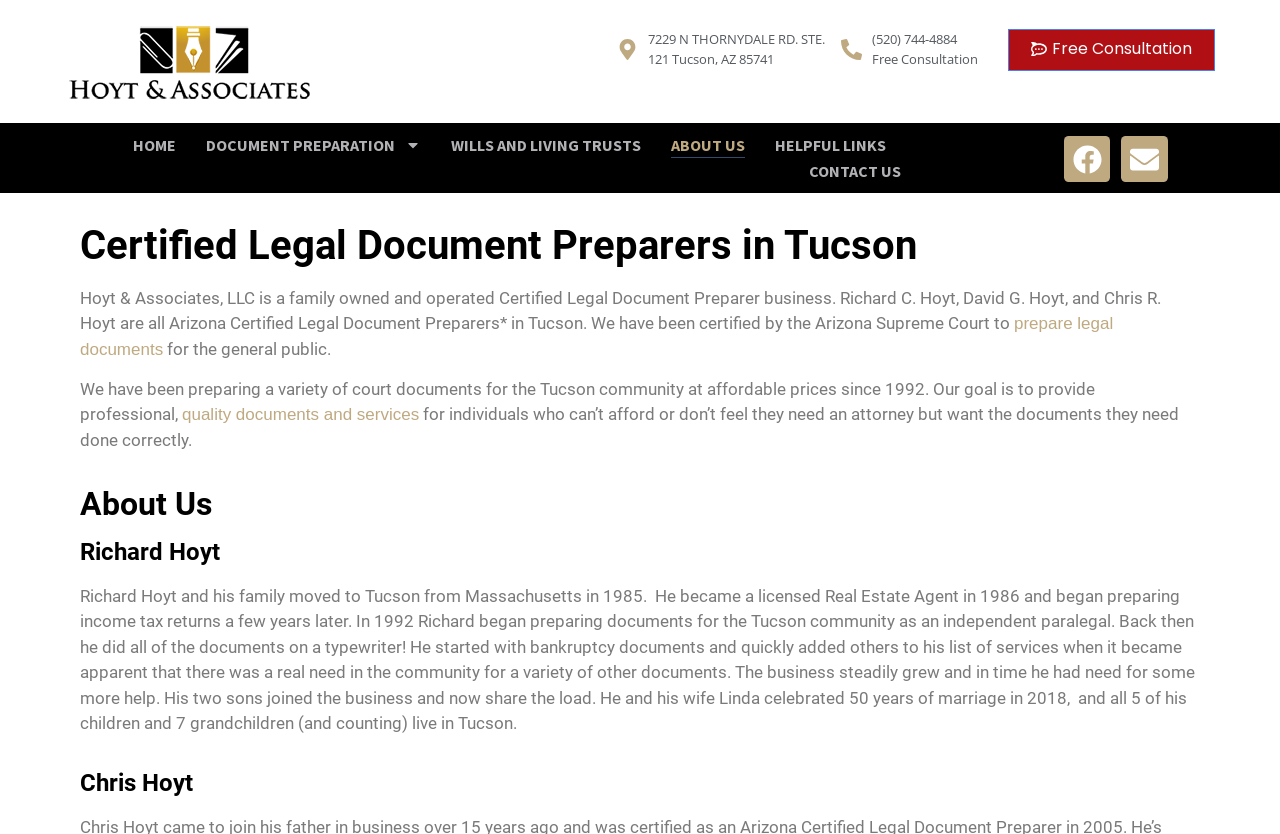Give a concise answer using one word or a phrase to the following question:
What type of business is Hoyt and Associates LLC?

Certified Legal Document Preparer